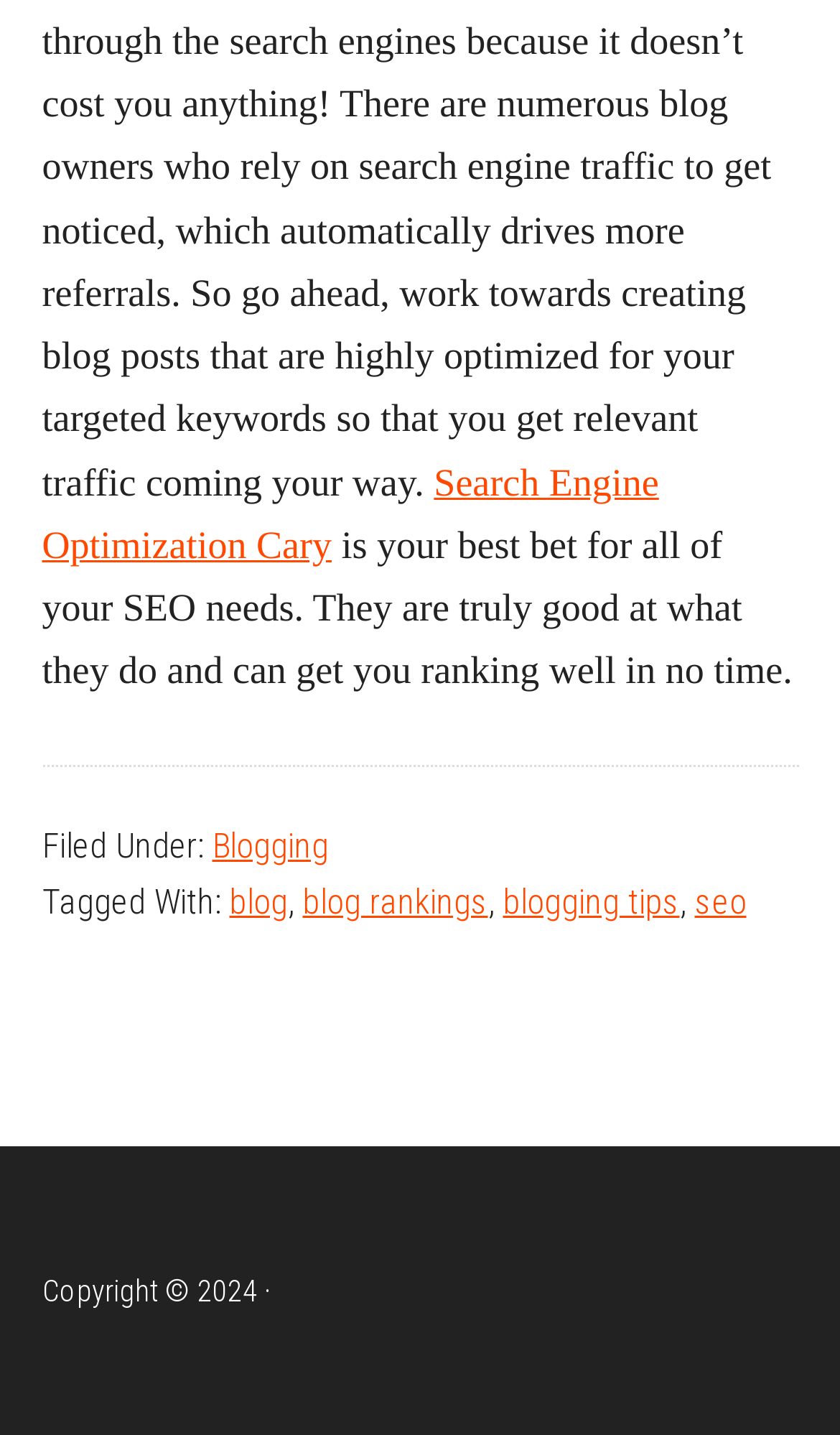What is the tone of the text?
Please respond to the question thoroughly and include all relevant details.

The text 'is your best bet for all of your SEO needs. They are truly good at what they do and can get you ranking well in no time' has a positive tone, indicating that the company is being recommended.